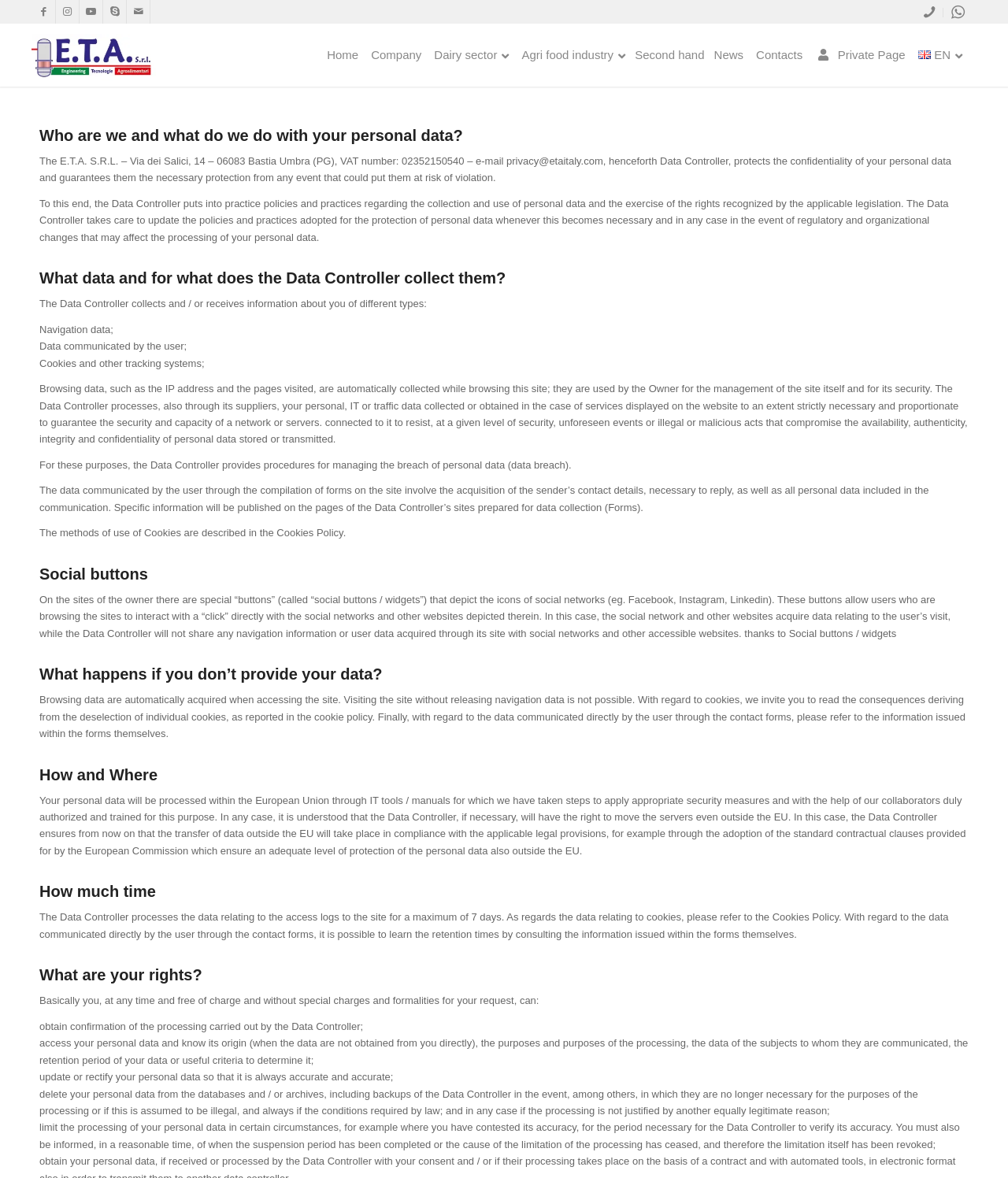What types of data are collected by the Data Controller?
From the image, respond using a single word or phrase.

Navigation data, user data, cookies